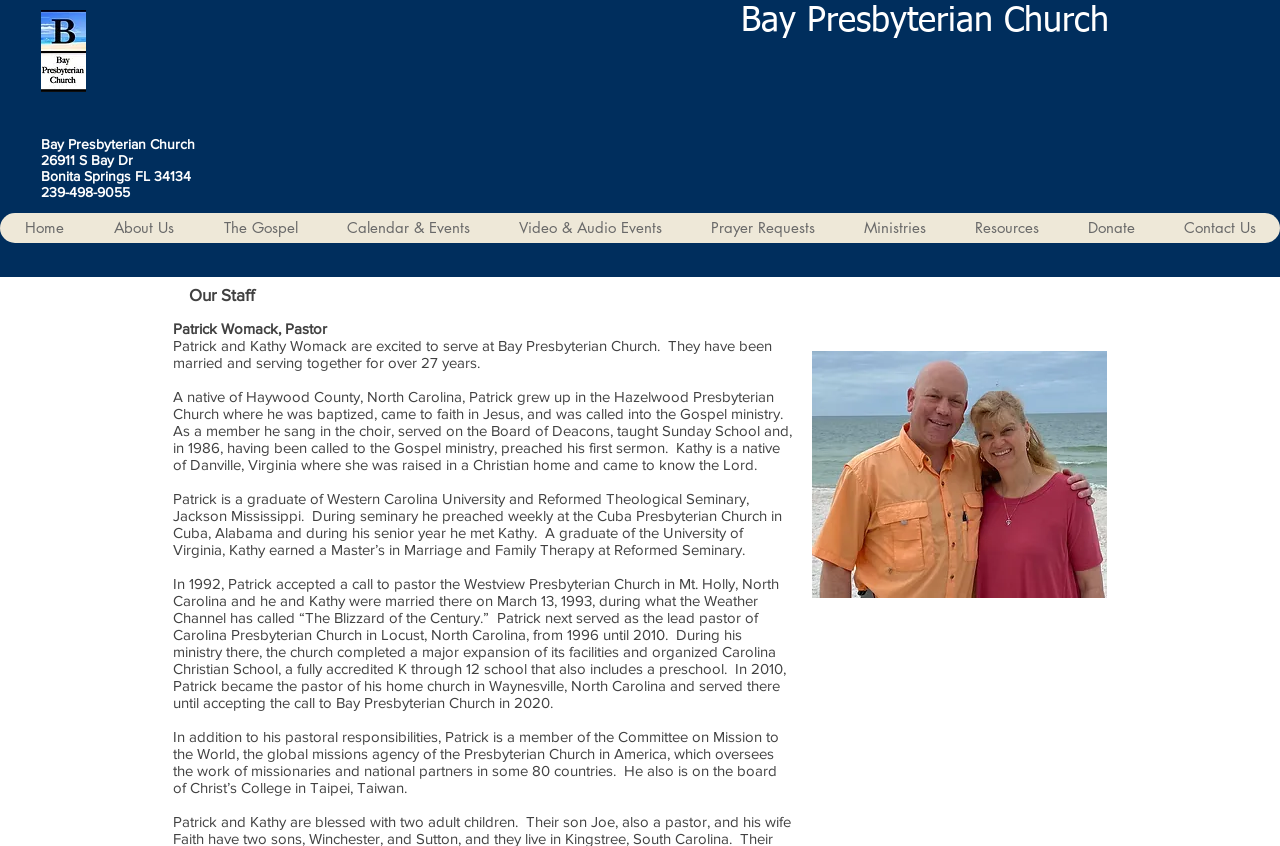Find the bounding box coordinates of the element to click in order to complete this instruction: "View Patrick & Kathy Womack's photo". The bounding box coordinates must be four float numbers between 0 and 1, denoted as [left, top, right, bottom].

[0.634, 0.415, 0.865, 0.707]